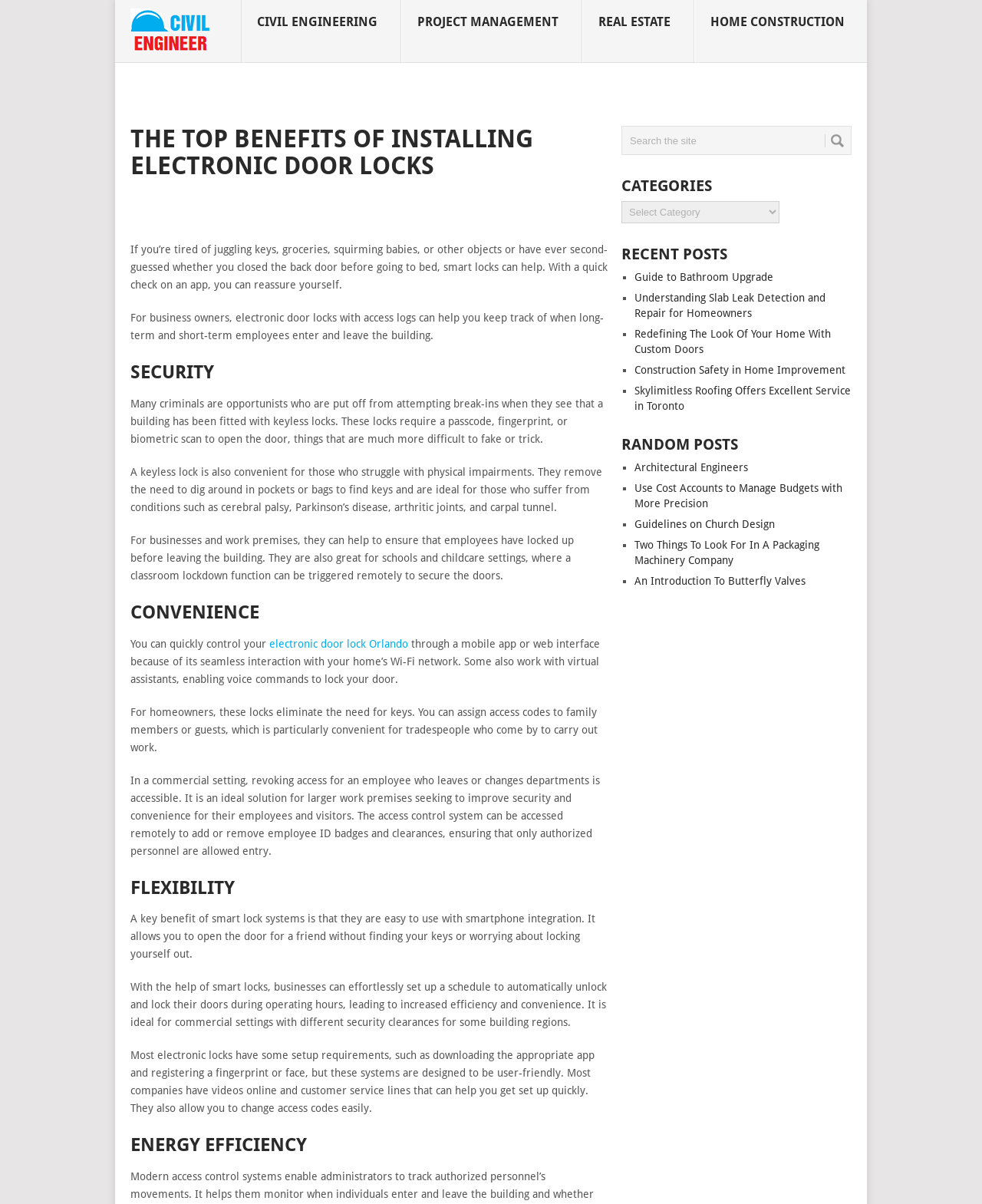Specify the bounding box coordinates of the area to click in order to execute this command: 'Search the site'. The coordinates should consist of four float numbers ranging from 0 to 1, and should be formatted as [left, top, right, bottom].

[0.633, 0.105, 0.867, 0.129]